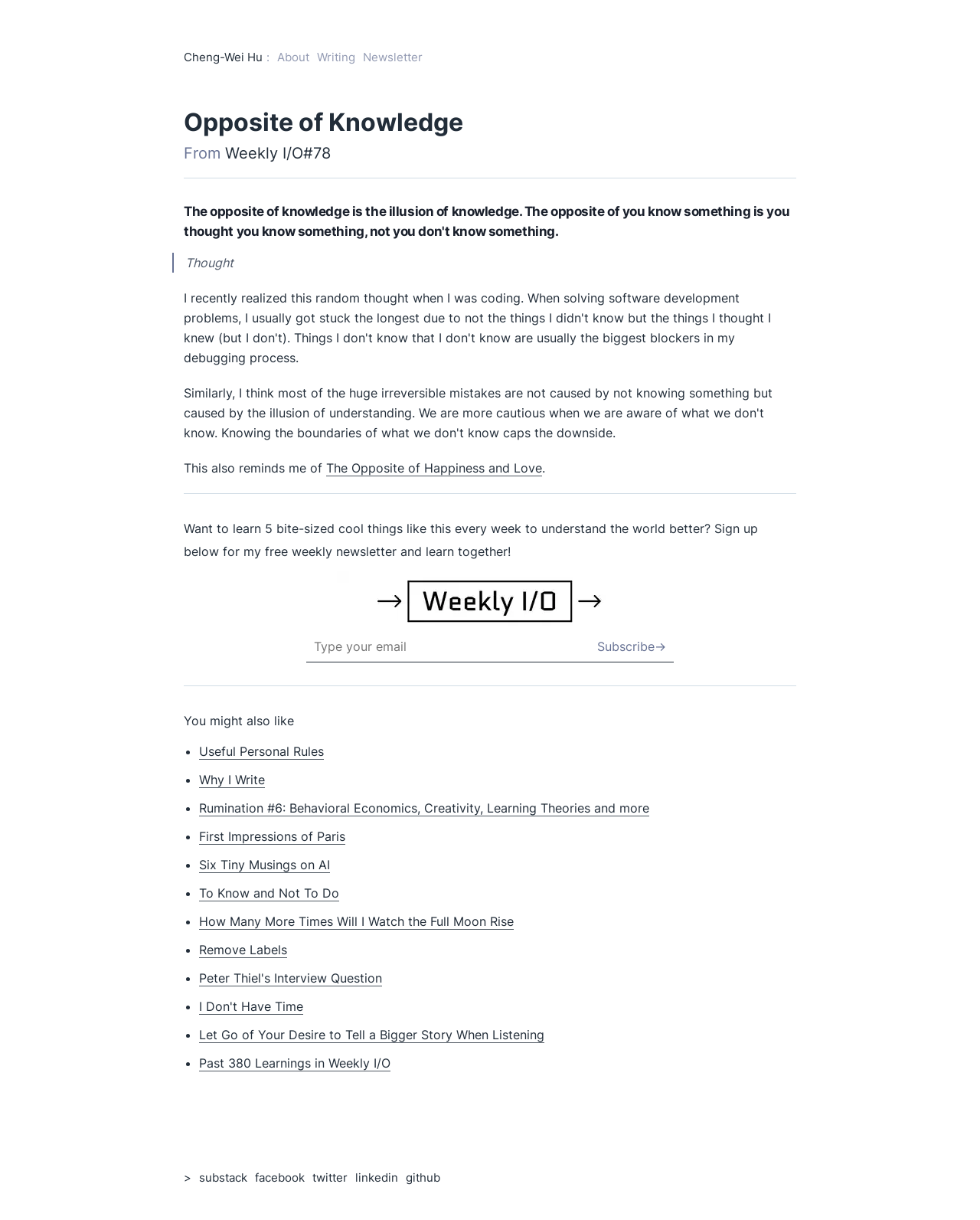What is the author's name?
Look at the screenshot and give a one-word or phrase answer.

Cheng-Wei Hu